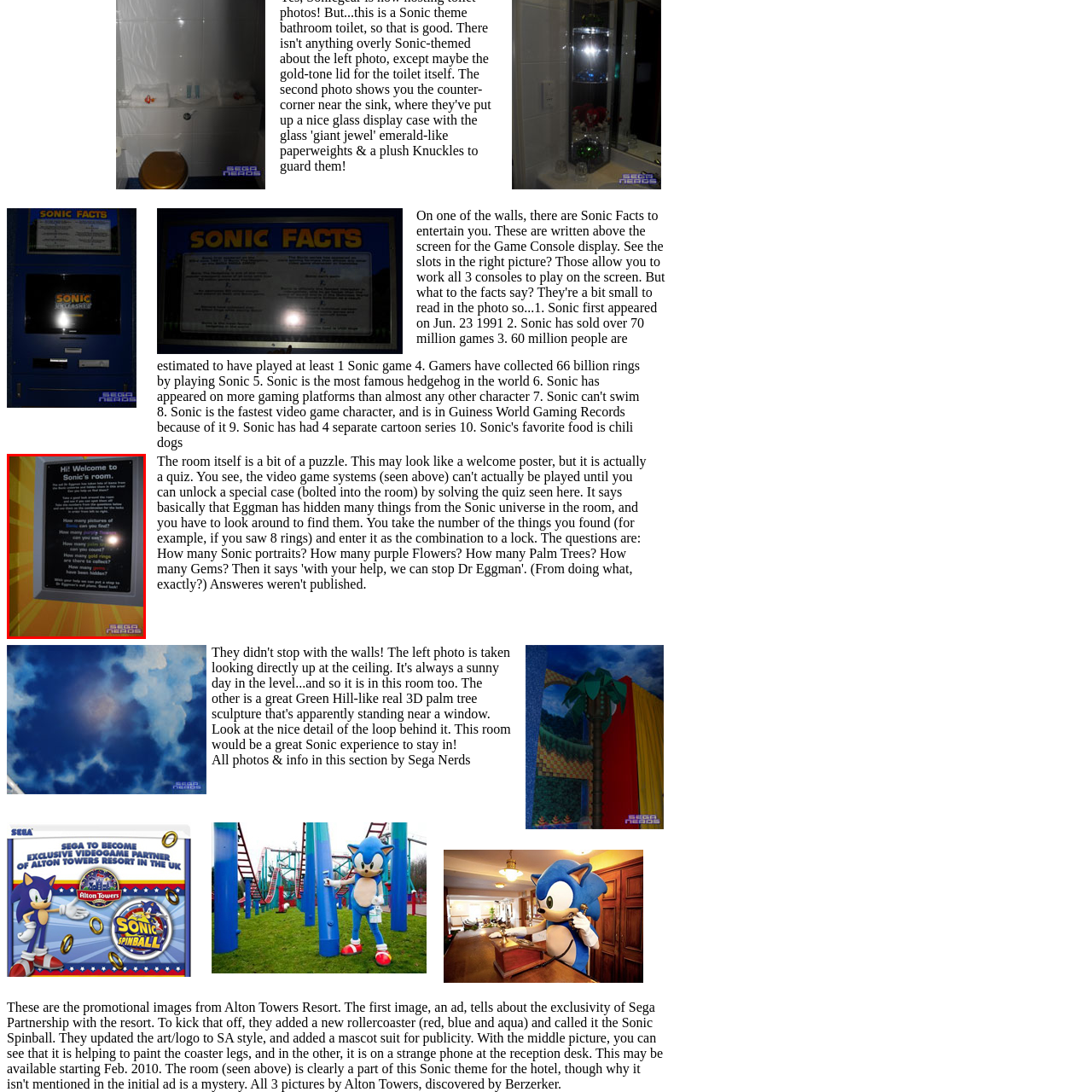Look at the image enclosed within the red outline and answer the question with a single word or phrase:
What is the purpose of the quiz on the poster?

To unlock a special case